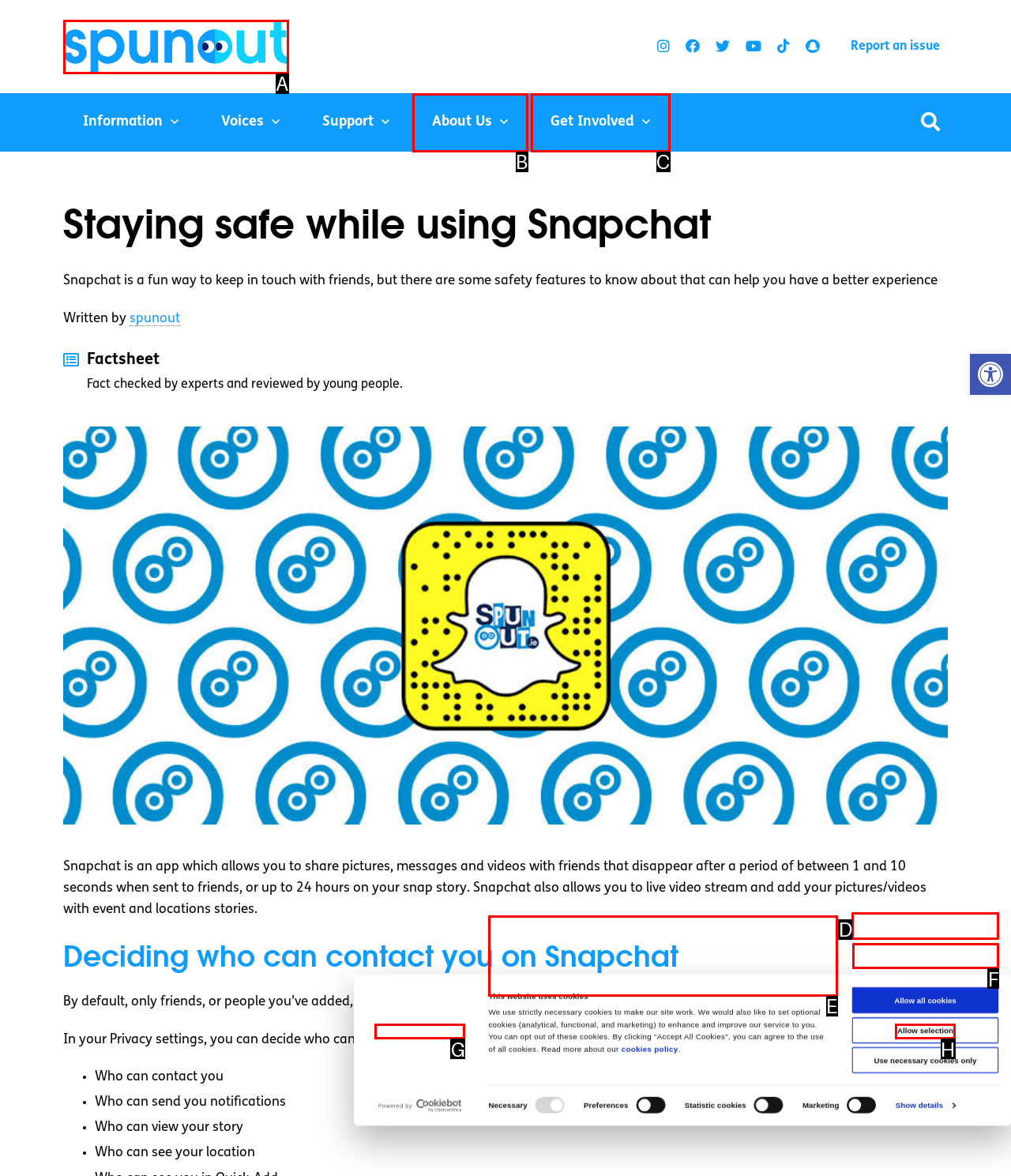Identify the correct UI element to click to achieve the task: Click the 'Allow selection' button.
Answer with the letter of the appropriate option from the choices given.

F